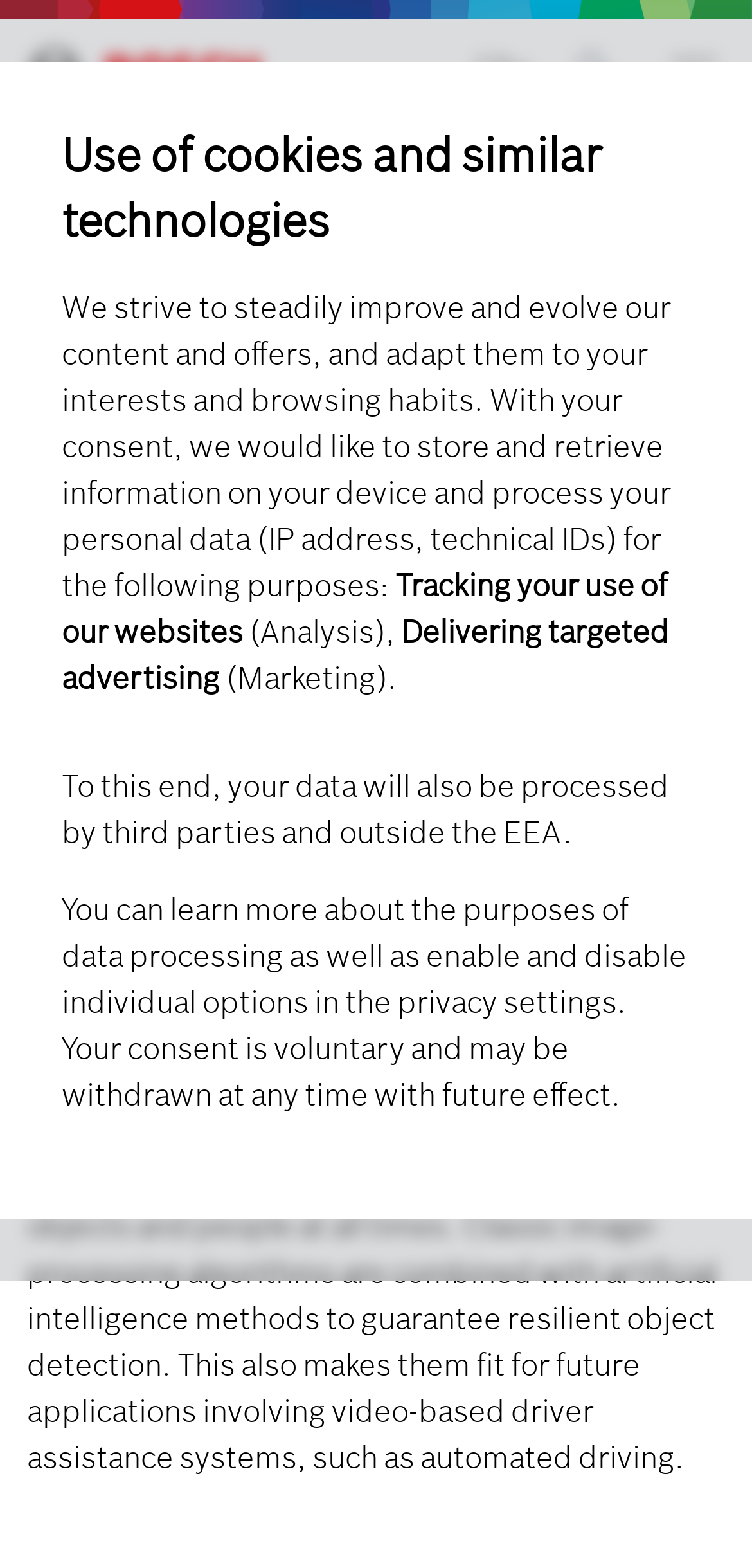Could you highlight the region that needs to be clicked to execute the instruction: "View the Contact page"?

[0.628, 0.035, 0.71, 0.057]